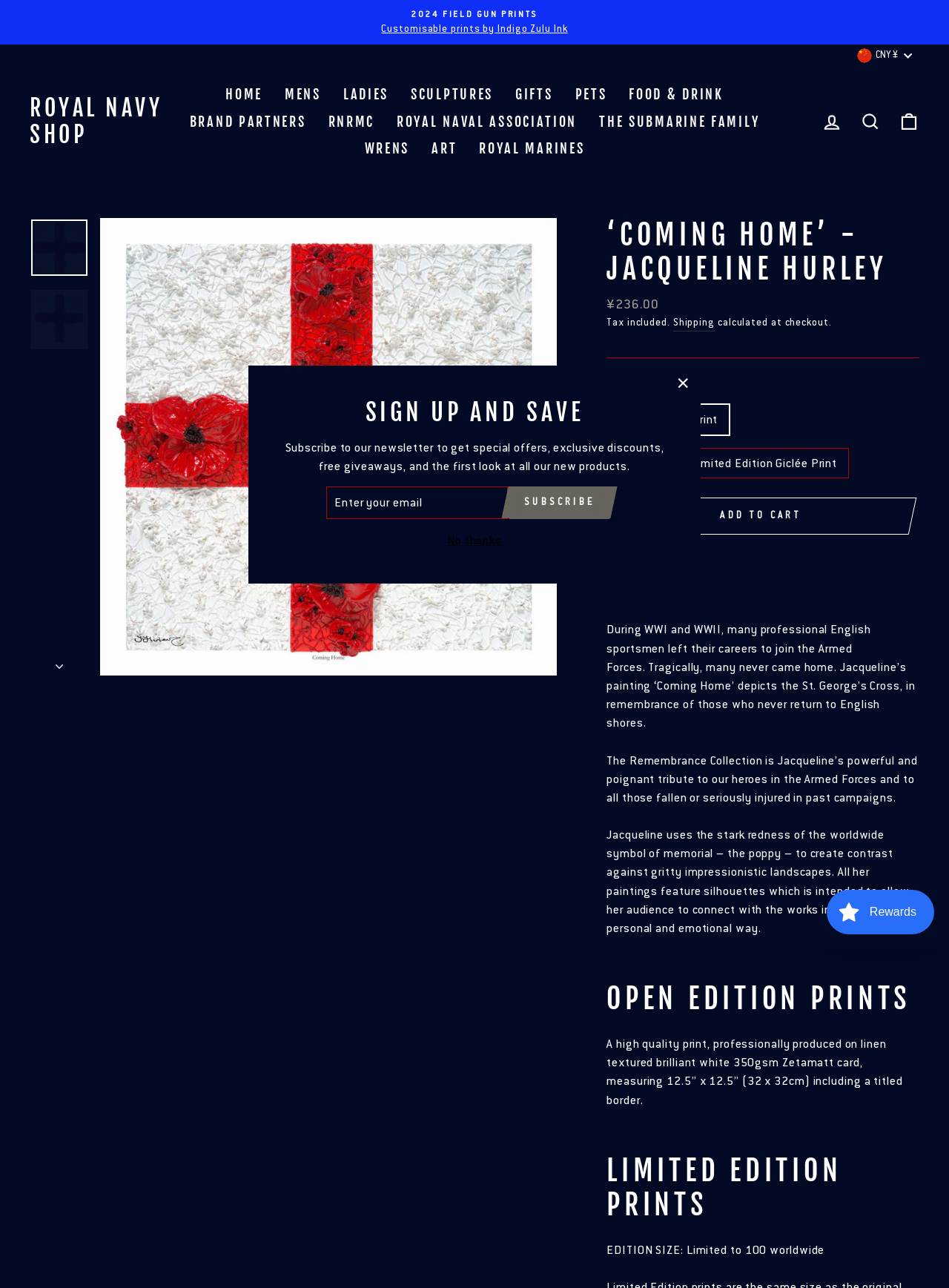Pinpoint the bounding box coordinates of the element that must be clicked to accomplish the following instruction: "Click the 'ADD TO CART' button". The coordinates should be in the format of four float numbers between 0 and 1, i.e., [left, top, right, bottom].

[0.647, 0.386, 0.957, 0.415]